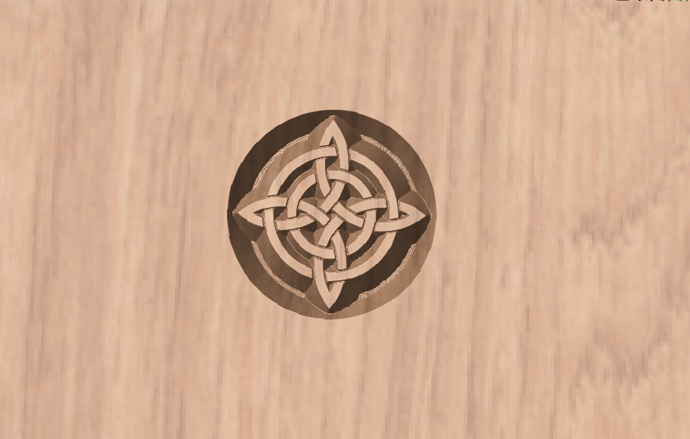Answer the following query with a single word or phrase:
What is the material of the background?

Wood